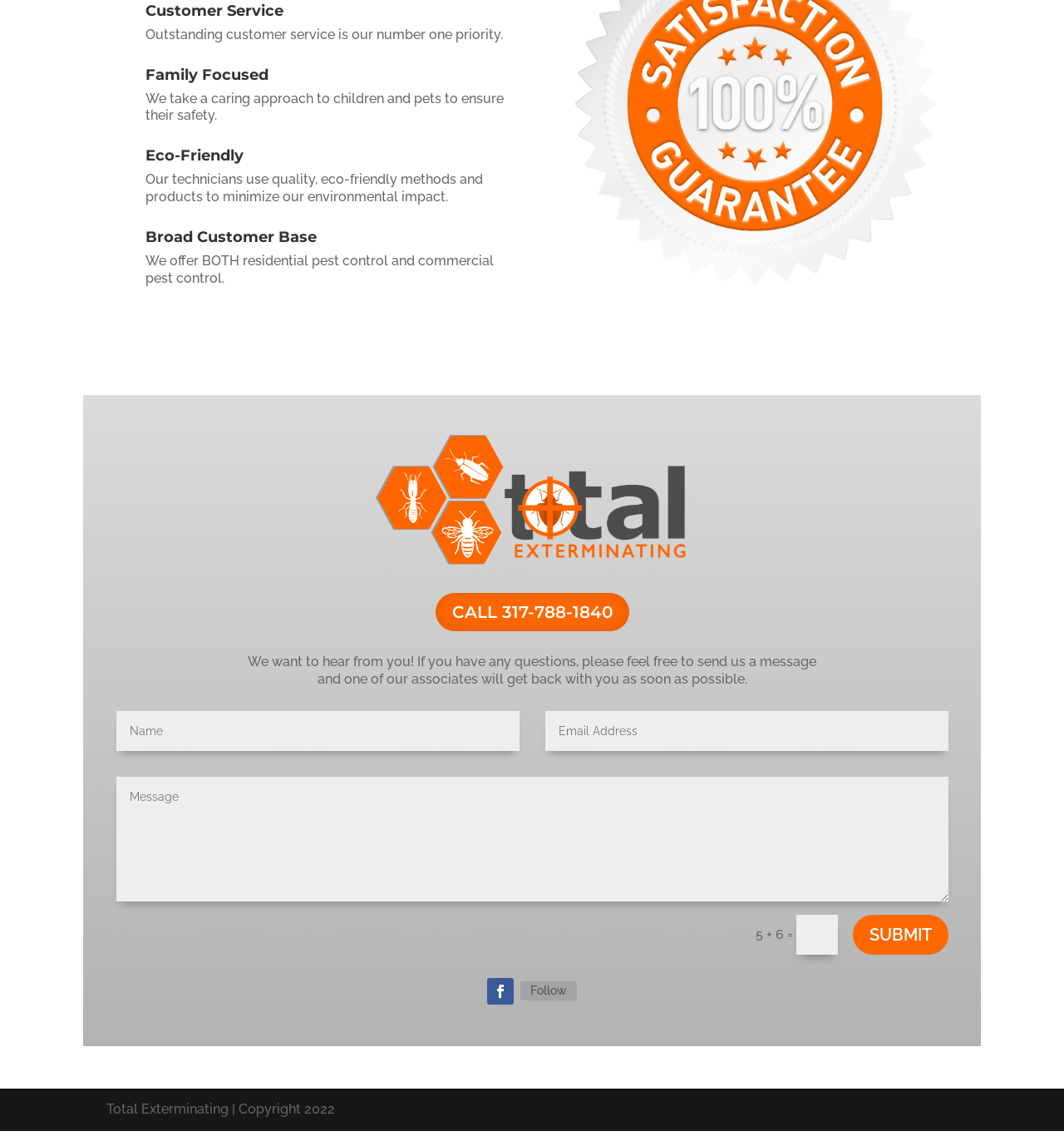Given the webpage screenshot, identify the bounding box of the UI element that matches this description: "name="et_pb_contact_name_0" placeholder="Name"".

[0.109, 0.623, 0.488, 0.658]